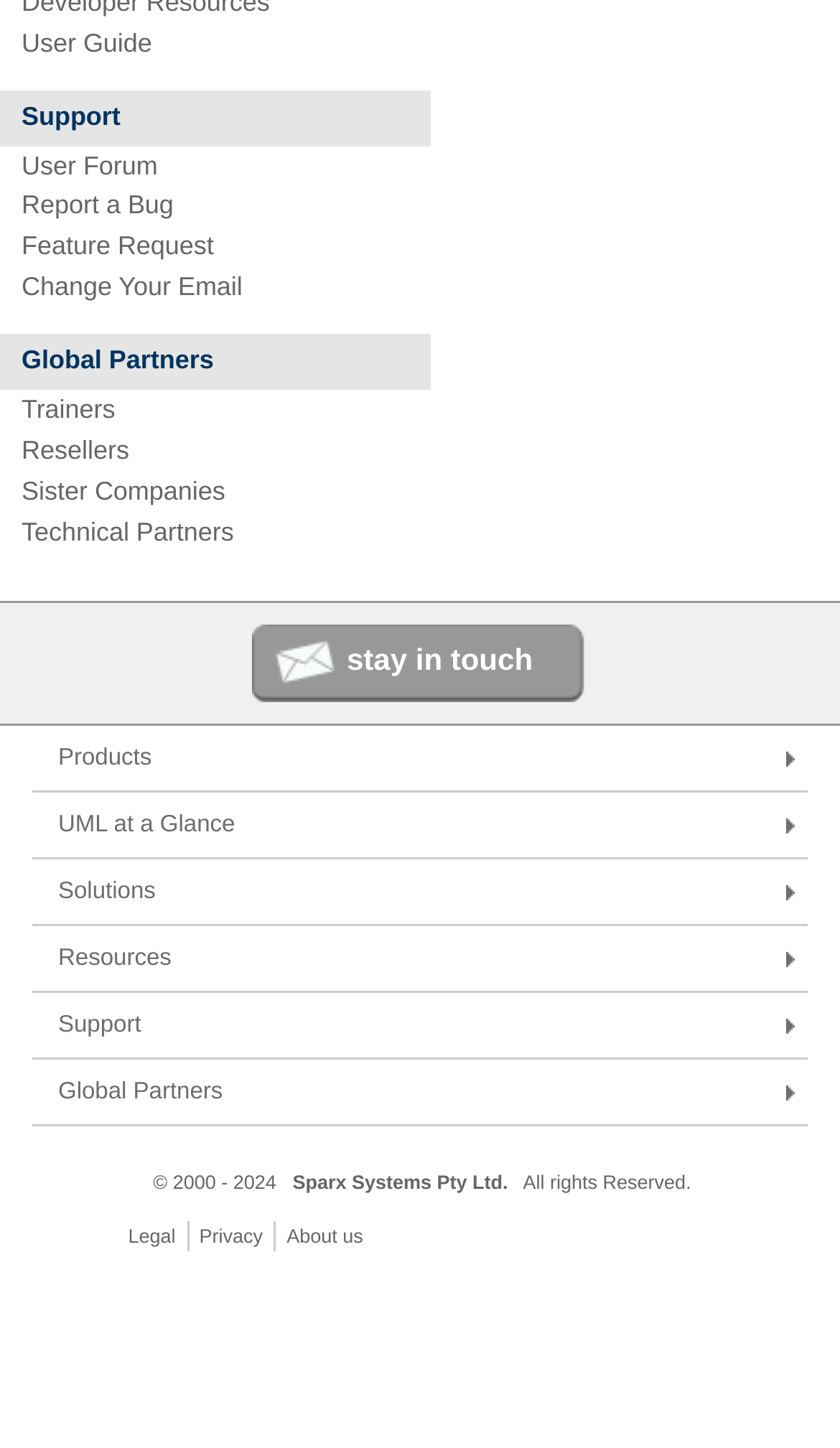What is the copyright year range?
Please use the image to provide a one-word or short phrase answer.

2000 - 2024